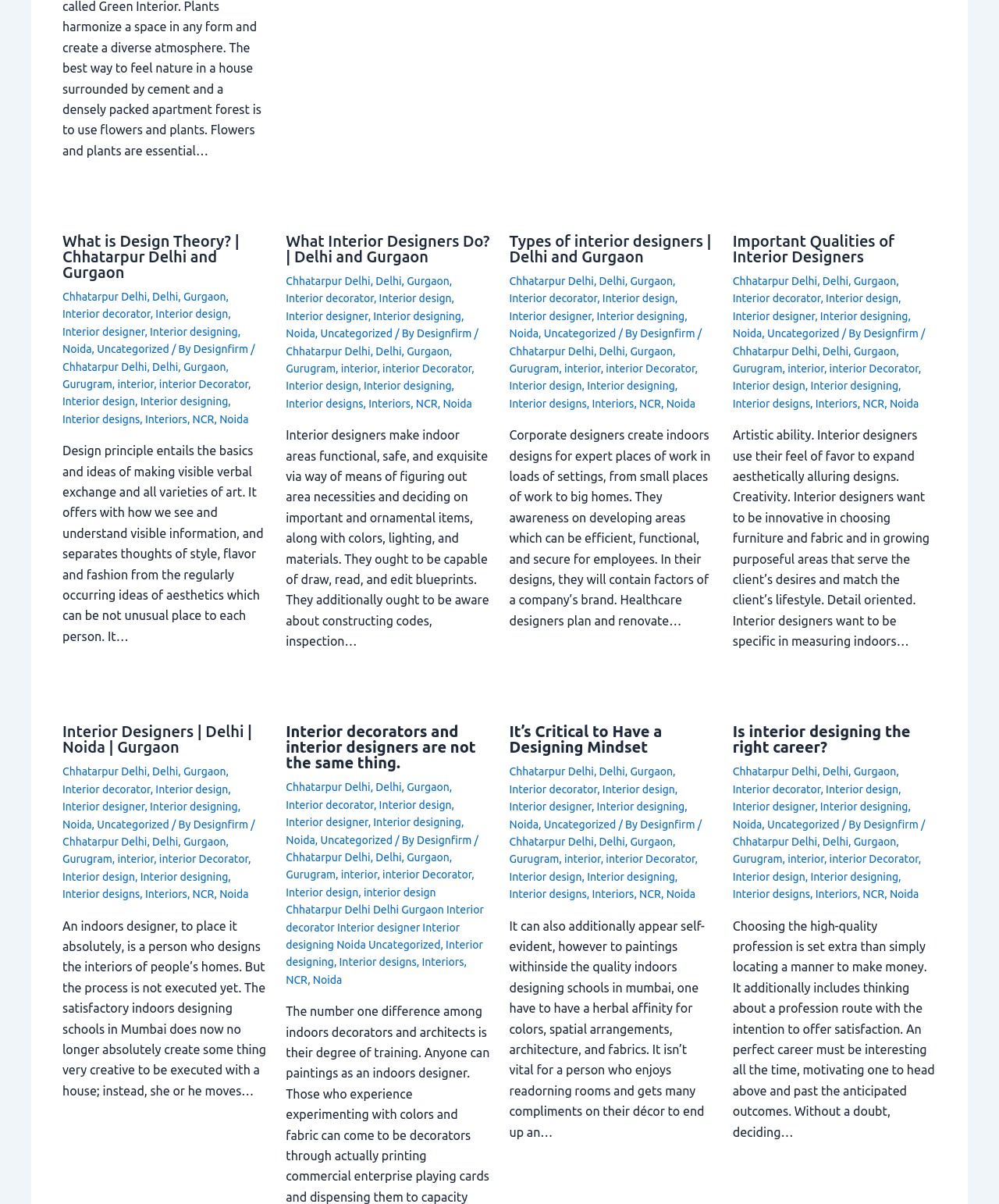Carefully examine the image and provide an in-depth answer to the question: How many articles are on this webpage?

By analyzing the webpage structure, I can see that there are three articles on this webpage, each with a heading and a block of text. The first article is about design theory, the second article is about what interior designers do, and the third article is about types of interior designers.